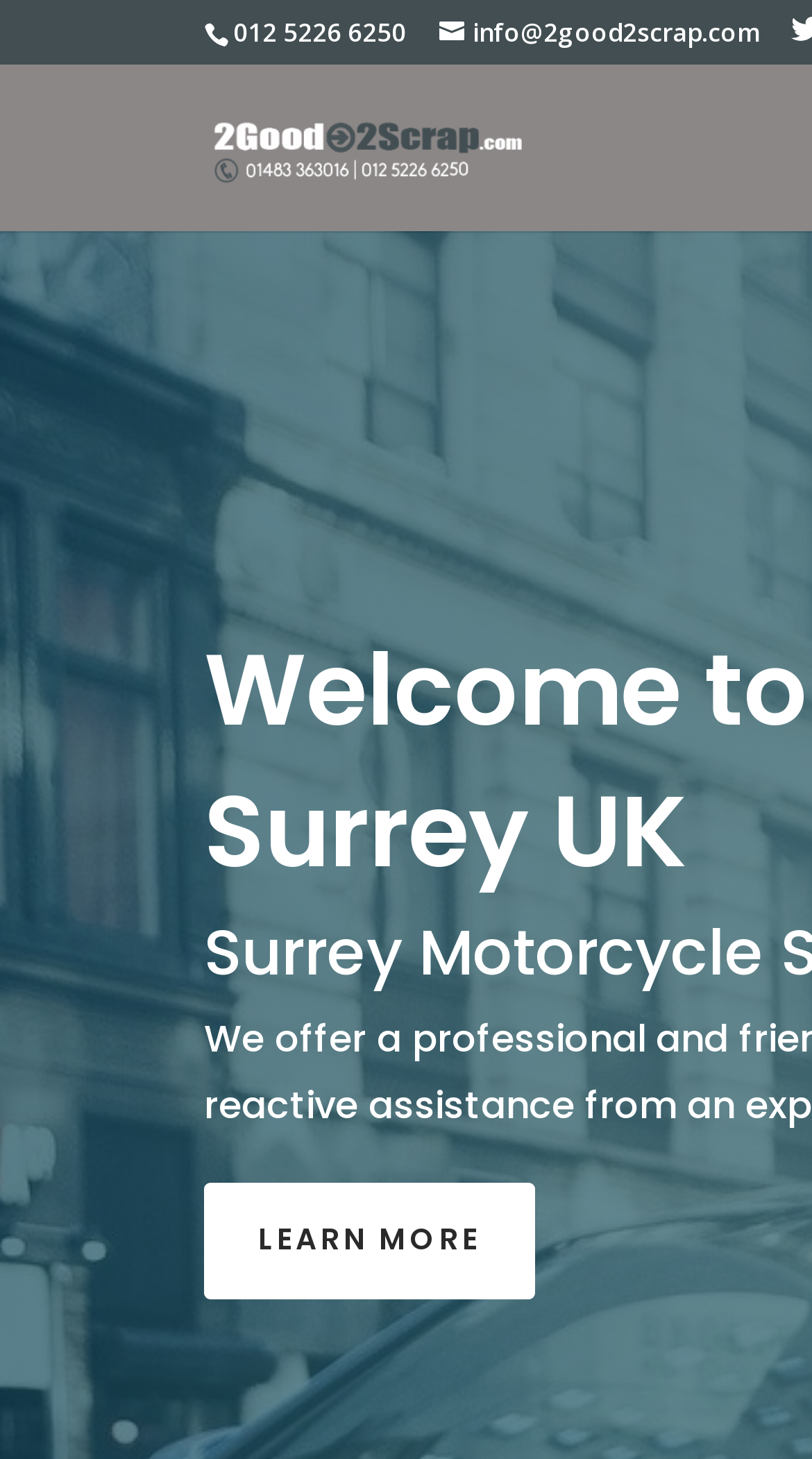Your task is to find and give the main heading text of the webpage.

Welcome to 2Good2Scrap | Surrey UK